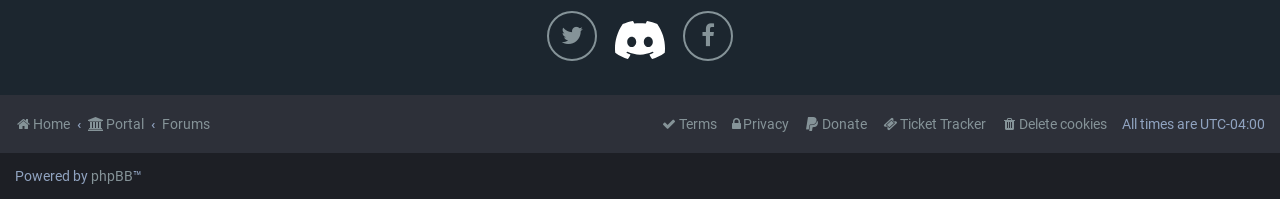Specify the bounding box coordinates of the element's area that should be clicked to execute the given instruction: "Click the Home link". The coordinates should be four float numbers between 0 and 1, i.e., [left, top, right, bottom].

[0.012, 0.552, 0.055, 0.692]